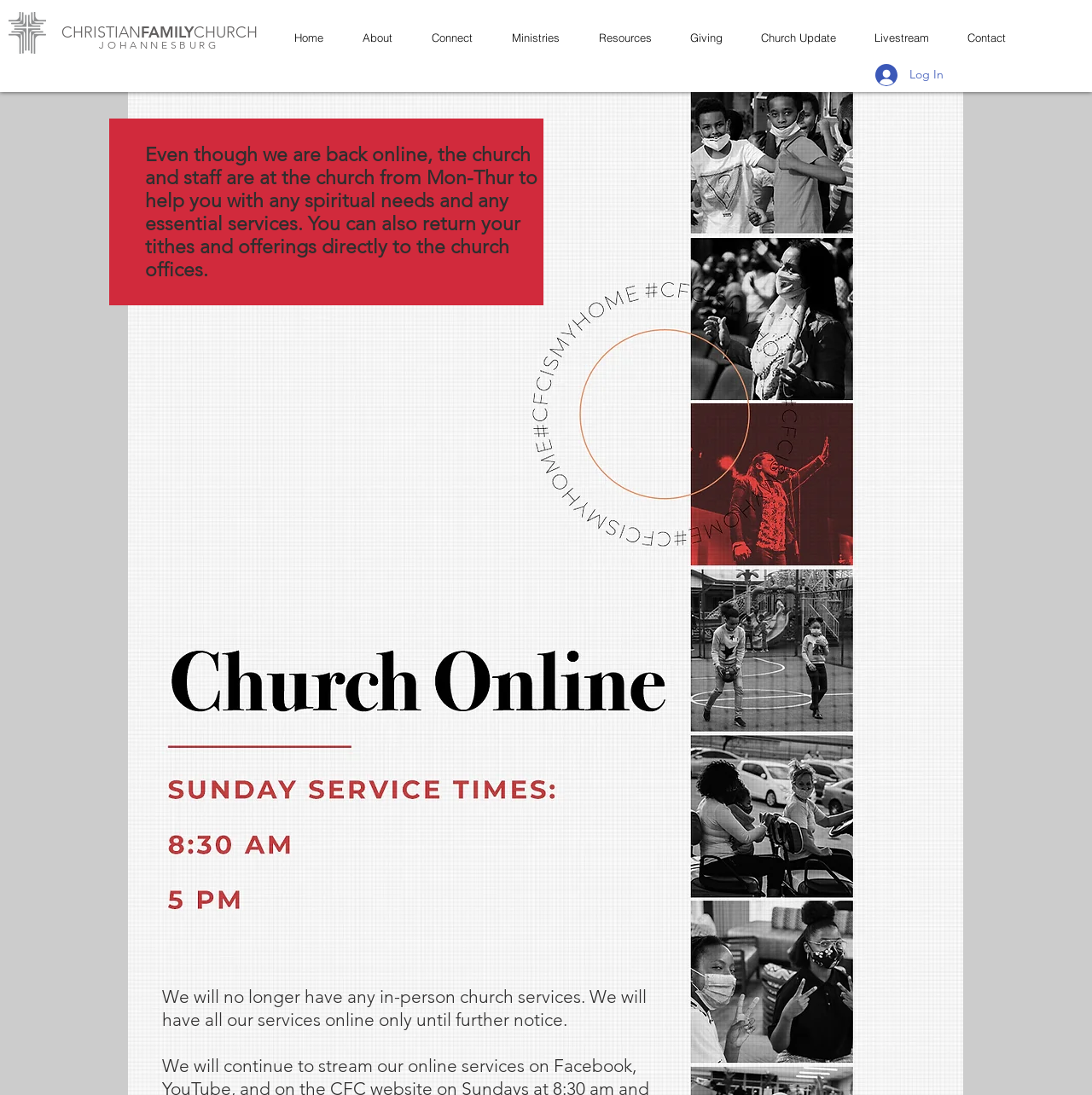Specify the bounding box coordinates of the area to click in order to execute this command: 'Watch Livestream'. The coordinates should consist of four float numbers ranging from 0 to 1, and should be formatted as [left, top, right, bottom].

[0.788, 0.023, 0.873, 0.045]